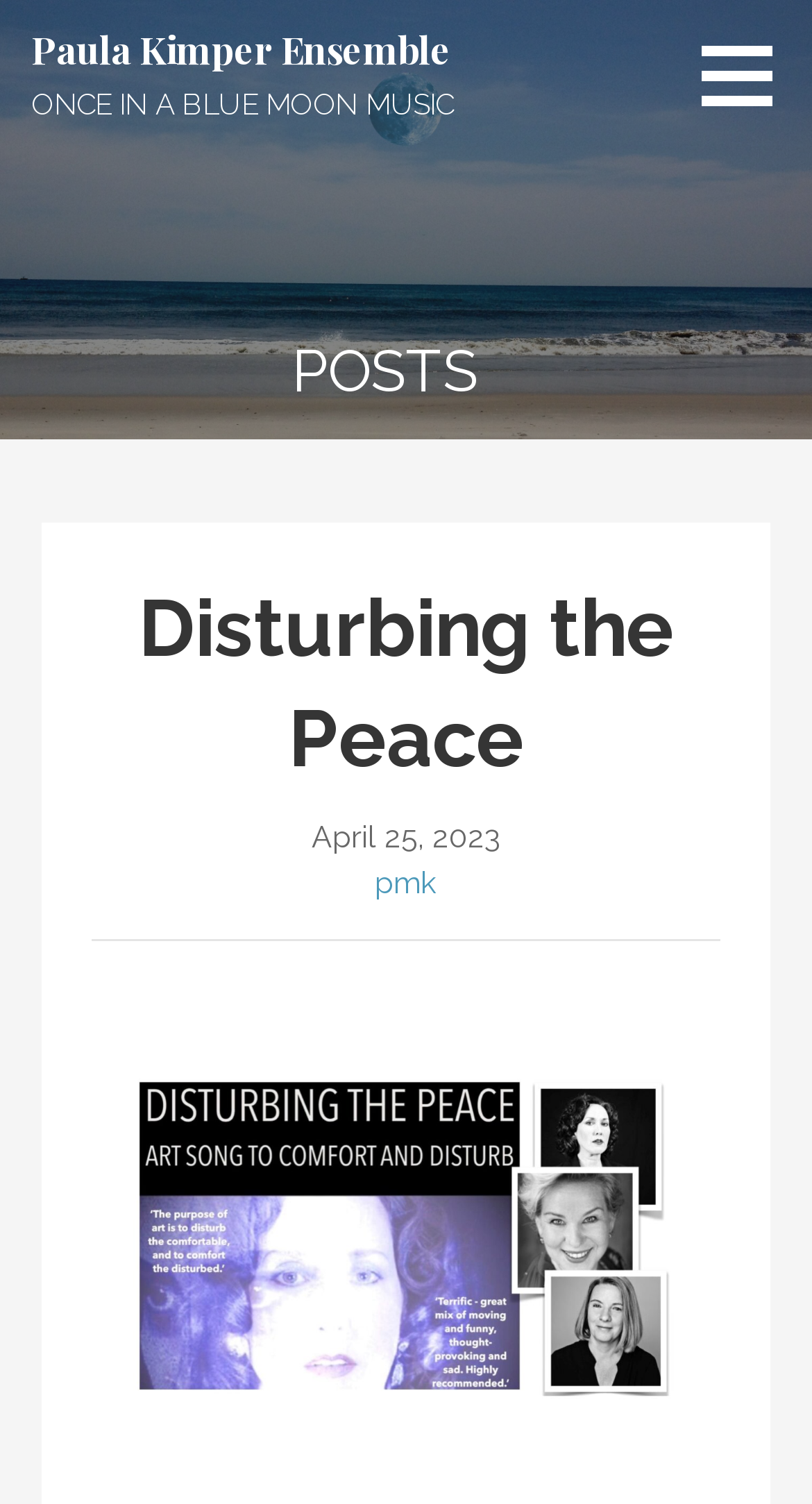Explain the features and main sections of the webpage comprehensively.

The webpage is about the Paula Kimper Ensemble, specifically their project "Disturbing the Peace". At the top left, there is a link to the Paula Kimper Ensemble's main page. Next to it, there is a static text "ONCE IN A BLUE MOON MUSIC". On the top right, there is a button with no text.

Below the top section, there is a heading "POSTS" that spans most of the width of the page. Under this heading, there is a subheading "Disturbing the Peace" that takes up most of the width. Below the subheading, there is a static text "April 25, 2023" and a link "pmk" to the right of it.

At the bottom of the page, there is an image of Laure Meloy, which takes up about a quarter of the page's width.